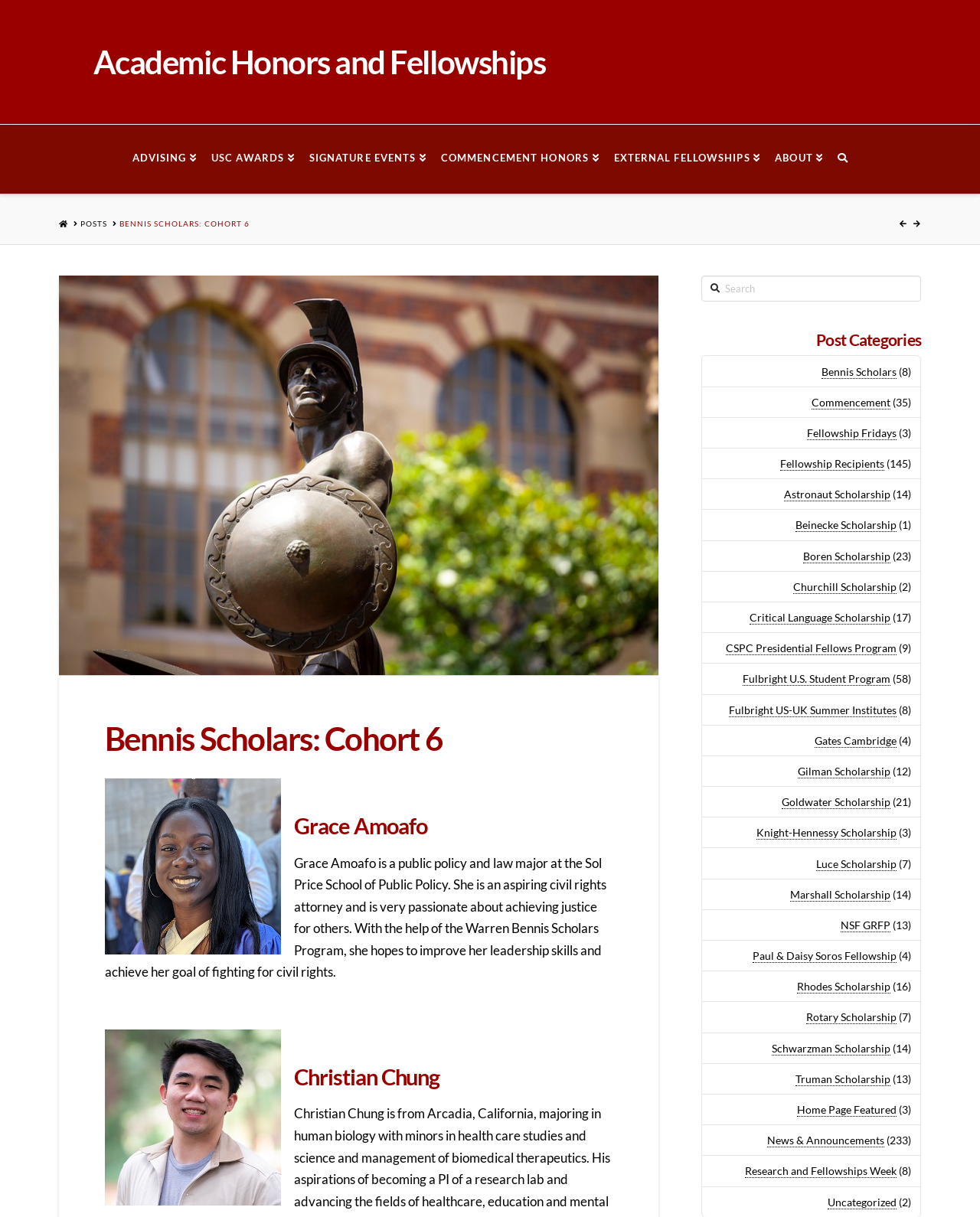Provide the bounding box for the UI element matching this description: "Fulbright US-UK Summer Institutes".

[0.744, 0.578, 0.915, 0.589]